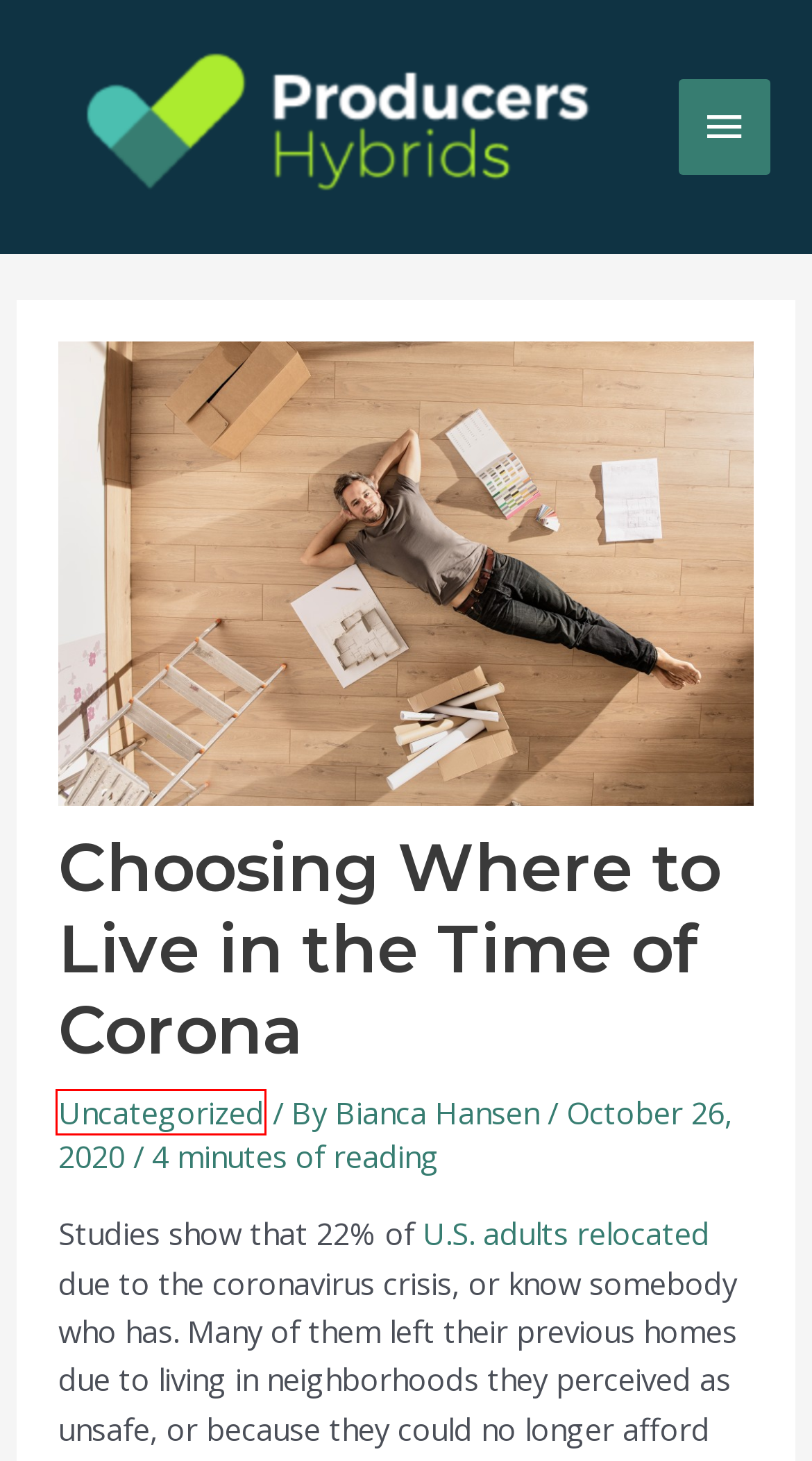Look at the screenshot of a webpage where a red rectangle bounding box is present. Choose the webpage description that best describes the new webpage after clicking the element inside the red bounding box. Here are the candidates:
A. Uncategorized Archives - Producers Hybrids
B. The Benefits of Drain Cleaning - Producers Hybrids
C. How to Open an Ice Cream Business - Producers Hybrids
D. These are the best cities to find a new job in 2020—and the worst
E. Finance Archives - Producers Hybrids
F. COVID-19 advice - High risk groups | WHO Western Pacific
G. Survey: 3% Of Americans Moved Due To The Pandemic : Coronavirus Updates : NPR
H. Producers Hybrids: Real Estate Tips for Aspiring Investors

A